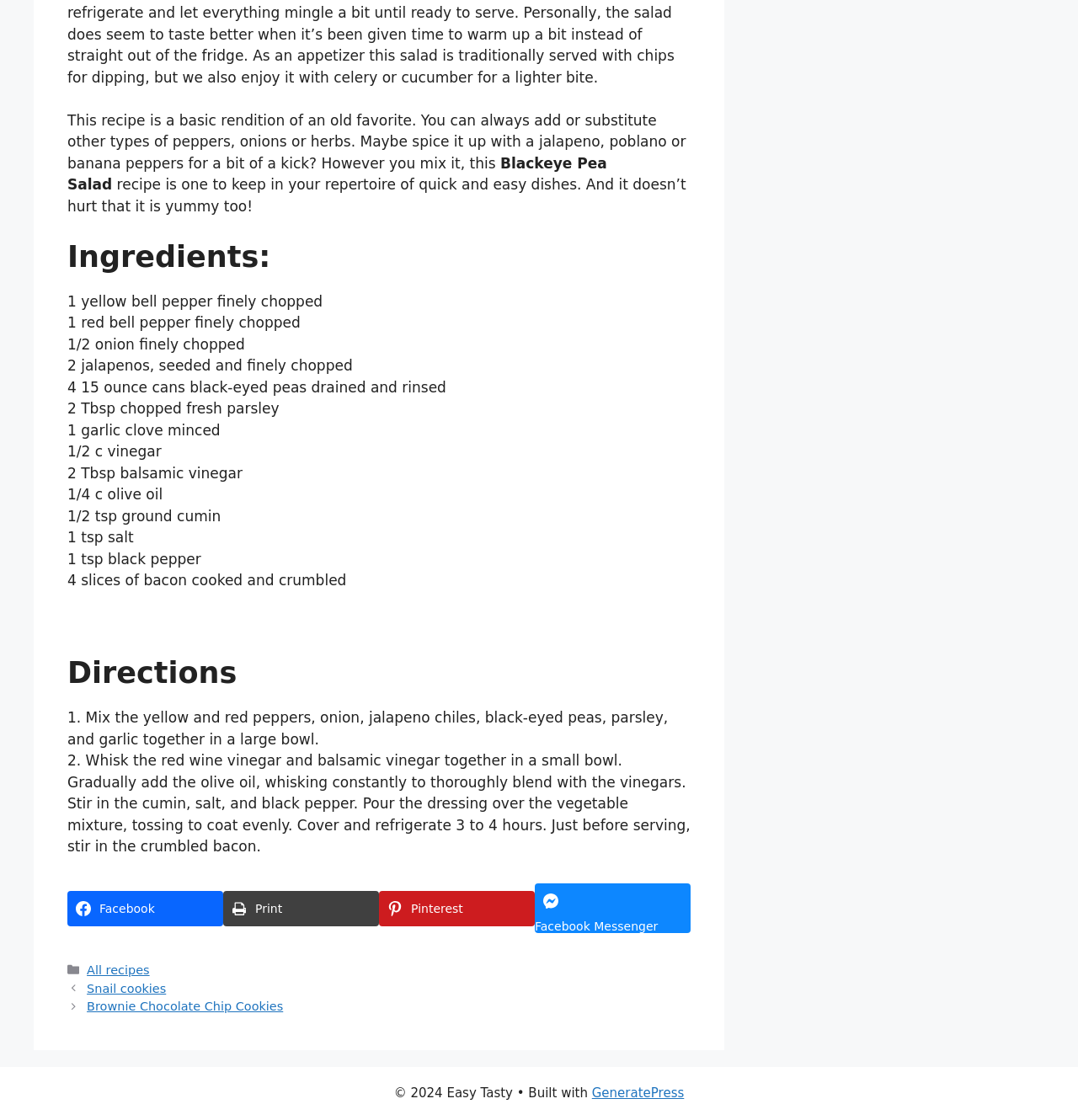Locate the bounding box coordinates of the area where you should click to accomplish the instruction: "Visit GeneratePress website".

[0.549, 0.969, 0.635, 0.983]